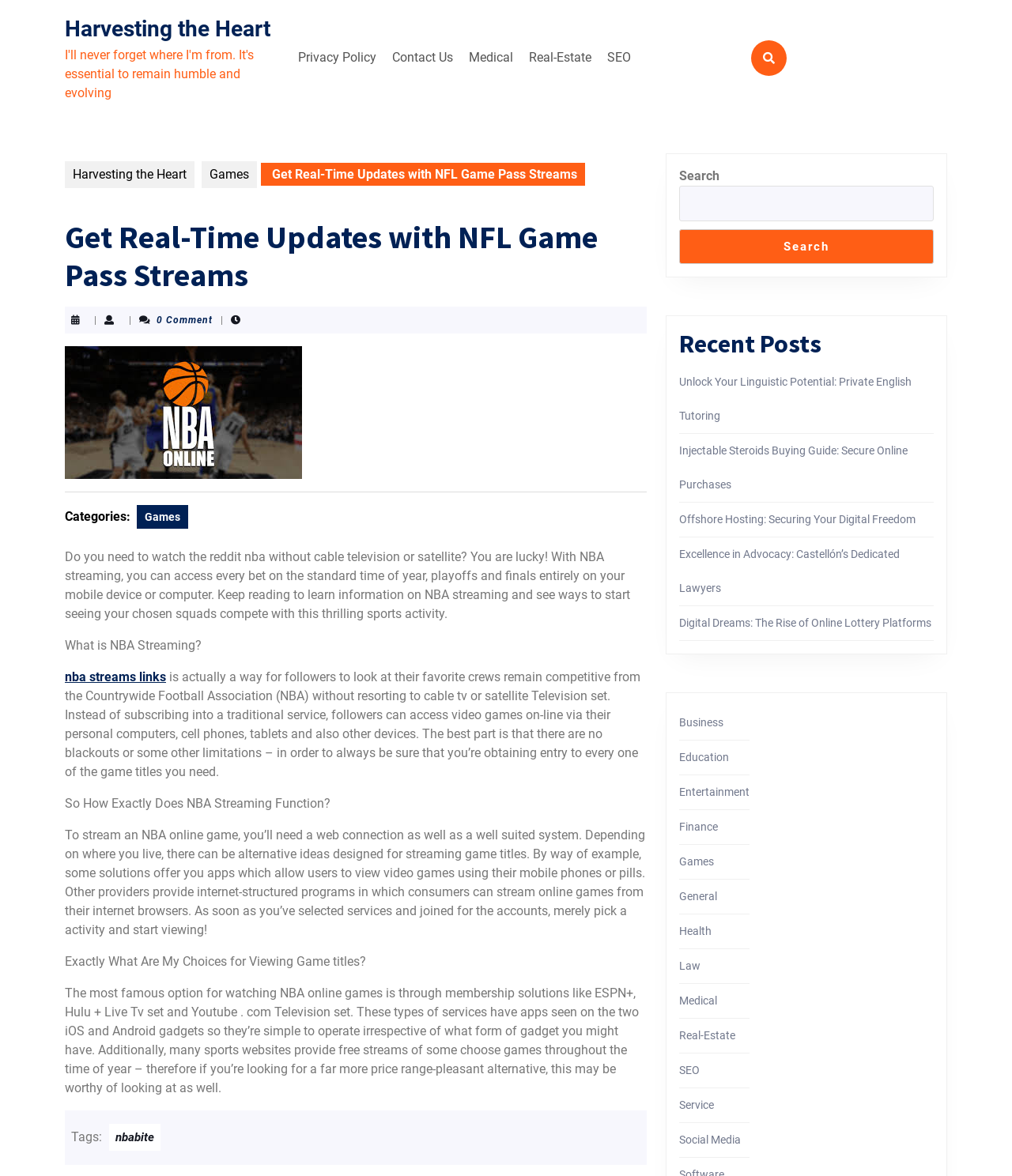From the webpage screenshot, identify the region described by Entertainment. Provide the bounding box coordinates as (top-left x, top-left y, bottom-right x, bottom-right y), with each value being a floating point number between 0 and 1.

[0.671, 0.668, 0.741, 0.679]